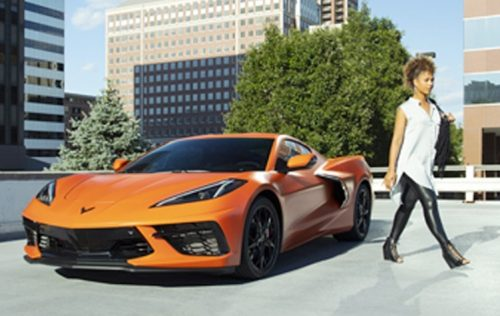What is the woman wearing on her upper body?
Please provide a single word or phrase as your answer based on the screenshot.

white sleeveless shirt